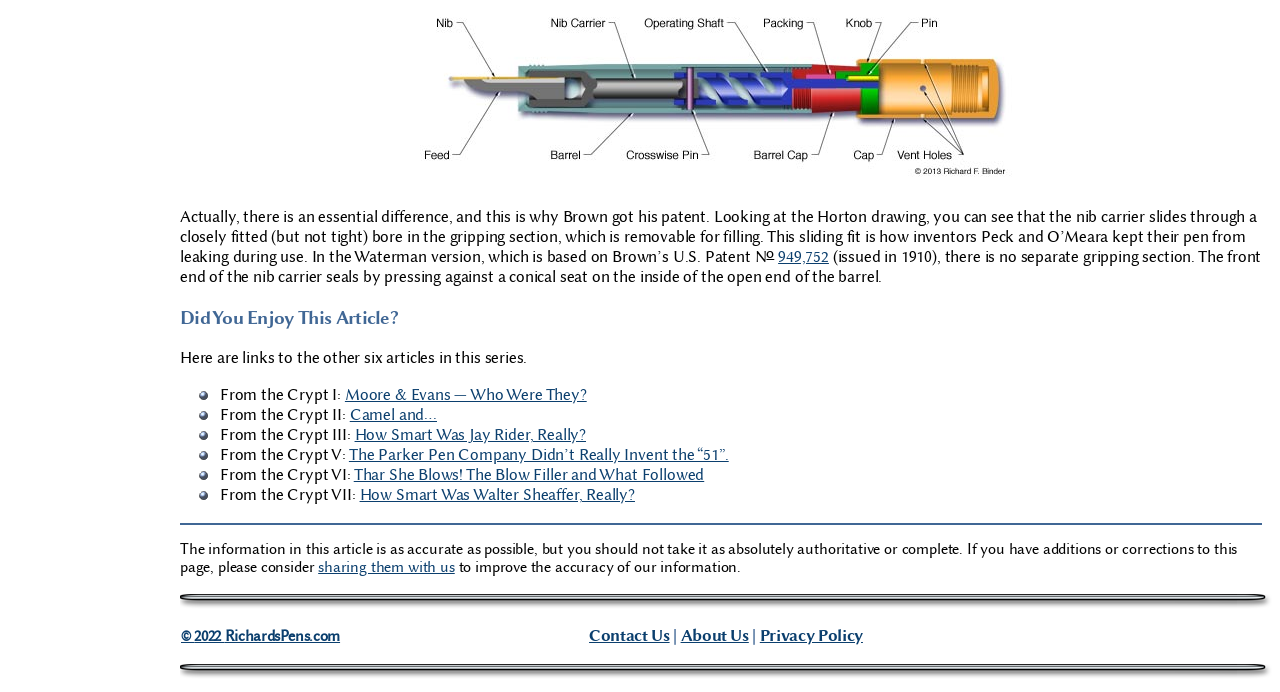Provide the bounding box coordinates of the HTML element described by the text: "Privacy Policy". The coordinates should be in the format [left, top, right, bottom] with values between 0 and 1.

[0.594, 0.901, 0.674, 0.934]